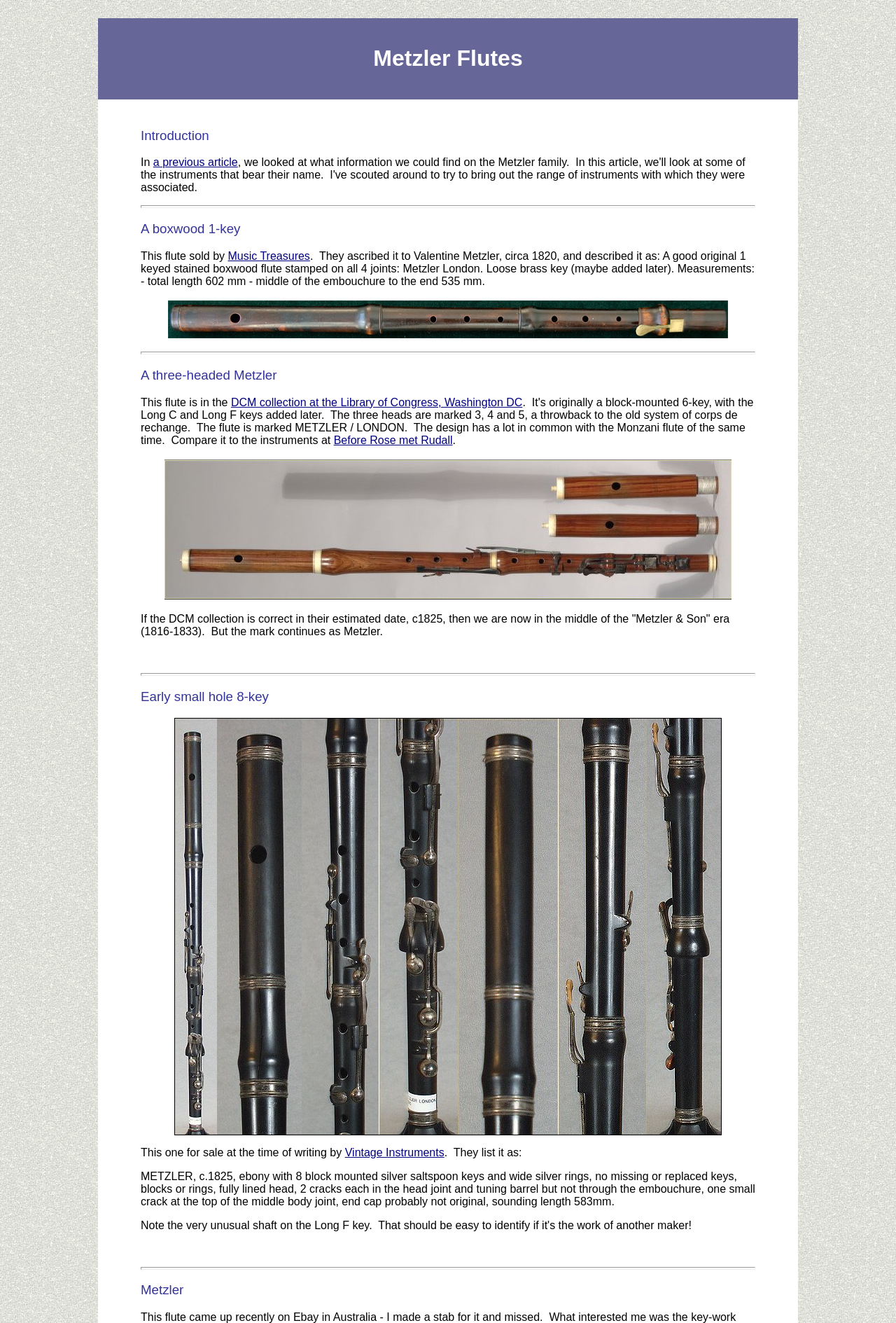Offer a detailed explanation of the webpage layout and contents.

The webpage is about Metzler Flutes, with a prominent heading "Metzler Flutes" at the top. Below the heading, there is a horizontal separator line. The main content is divided into several sections, each with a heading and descriptive text.

The first section is about a boxwood 1-key flute, with a link to a previous article and a description of the flute, including its measurements. This section also features an image of the flute.

The second section is about a three-headed Metzler flute, with a link to the DCM collection at the Library of Congress, Washington DC, and a brief description of the flute. This section also features an image of the flute.

The third section discusses the "Metzler & Son" era and features a descriptive text about the mark continuing as Metzler. This section is separated from the previous one by a horizontal separator line.

The fourth section is about an early small hole 8-key flute, with an image of the flute and a description of its features, including its material and keys. This section also mentions that the flute is for sale at Vintage Instruments.

The webpage has a total of four images, each showcasing a different type of Metzler flute. The layout is organized, with clear headings and concise text, making it easy to navigate and understand the content.